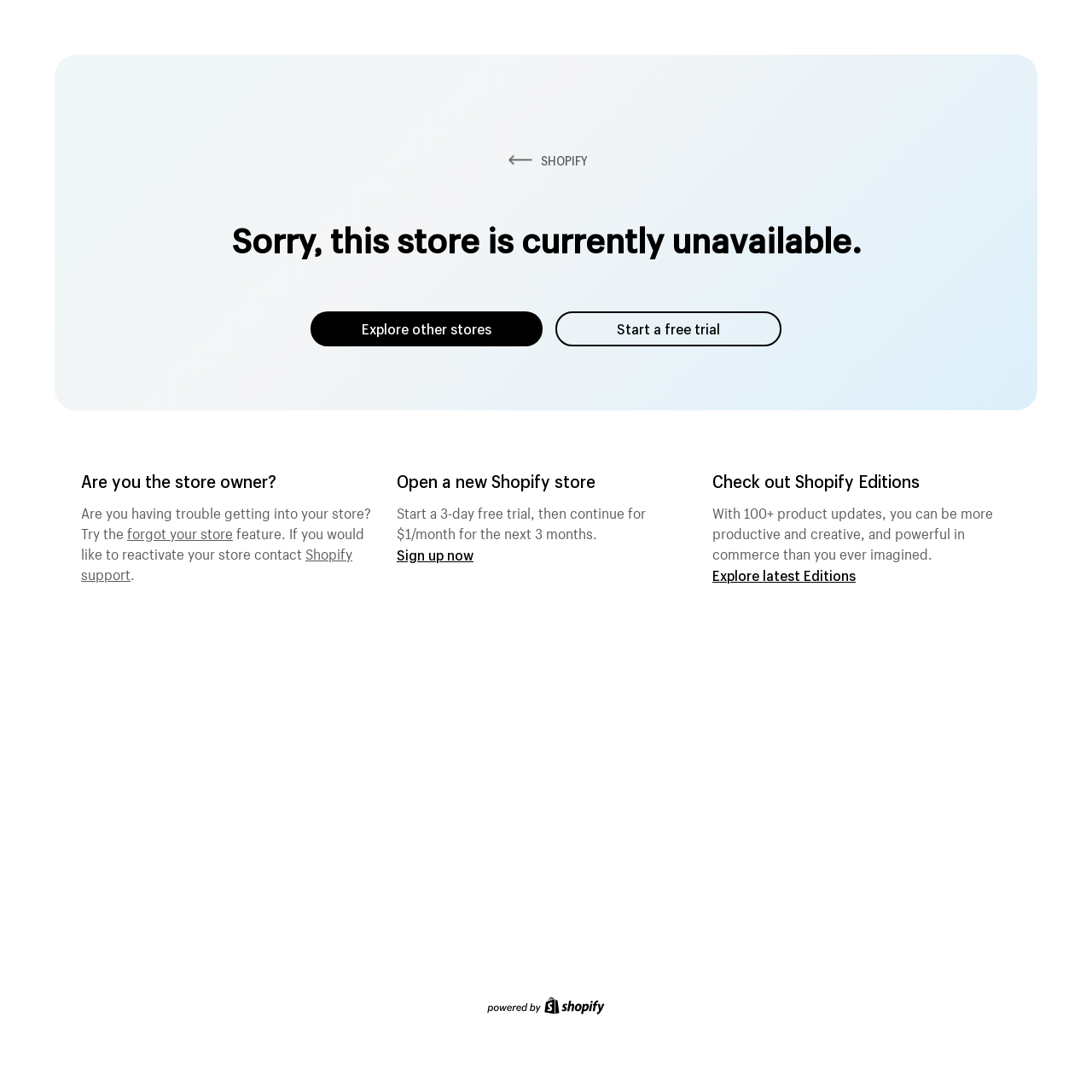Please answer the following question using a single word or phrase: 
What is the name of the ecommerce platform?

Shopify